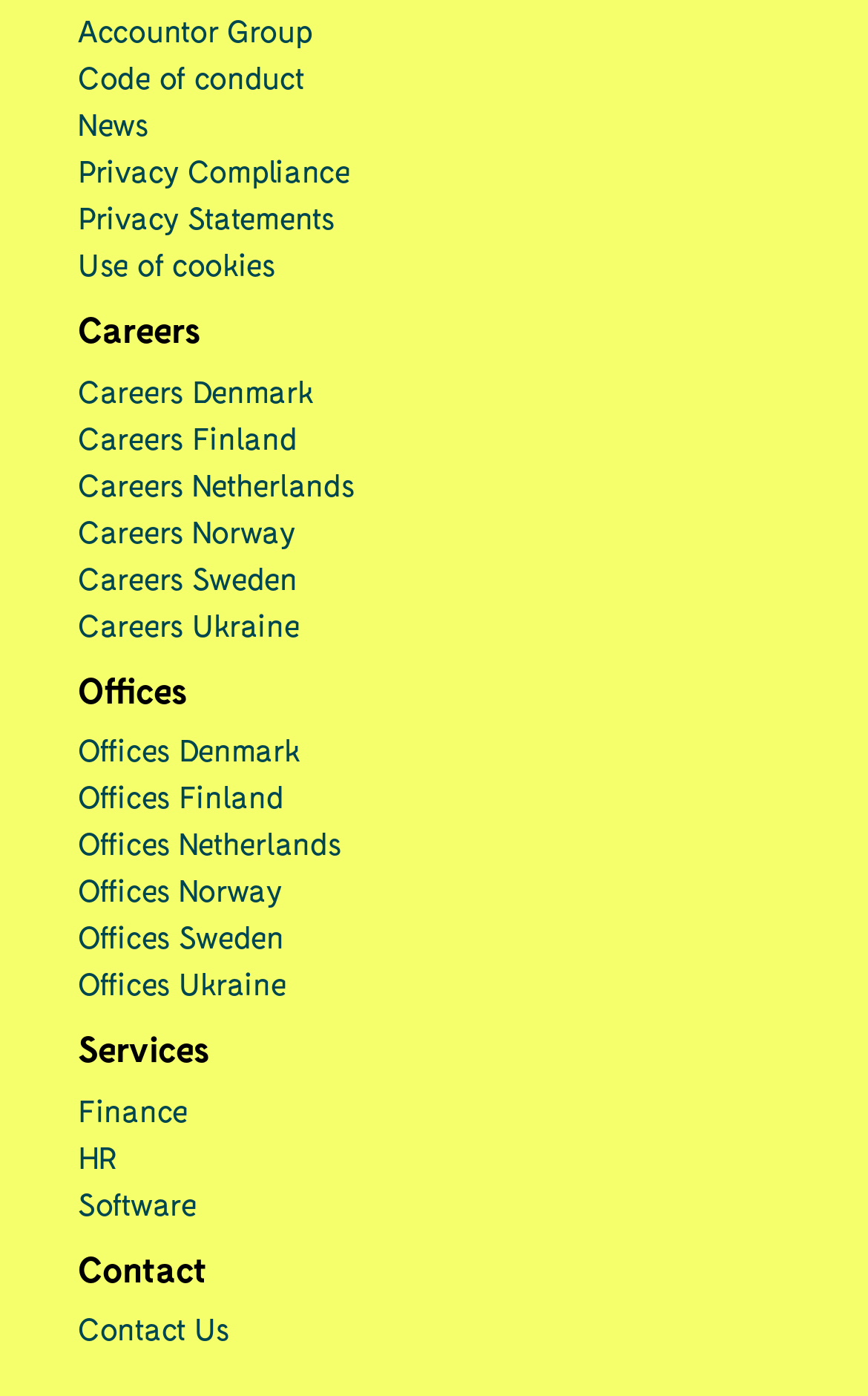Please identify the bounding box coordinates of the clickable region that I should interact with to perform the following instruction: "Contact the company". The coordinates should be expressed as four float numbers between 0 and 1, i.e., [left, top, right, bottom].

[0.09, 0.938, 0.264, 0.966]